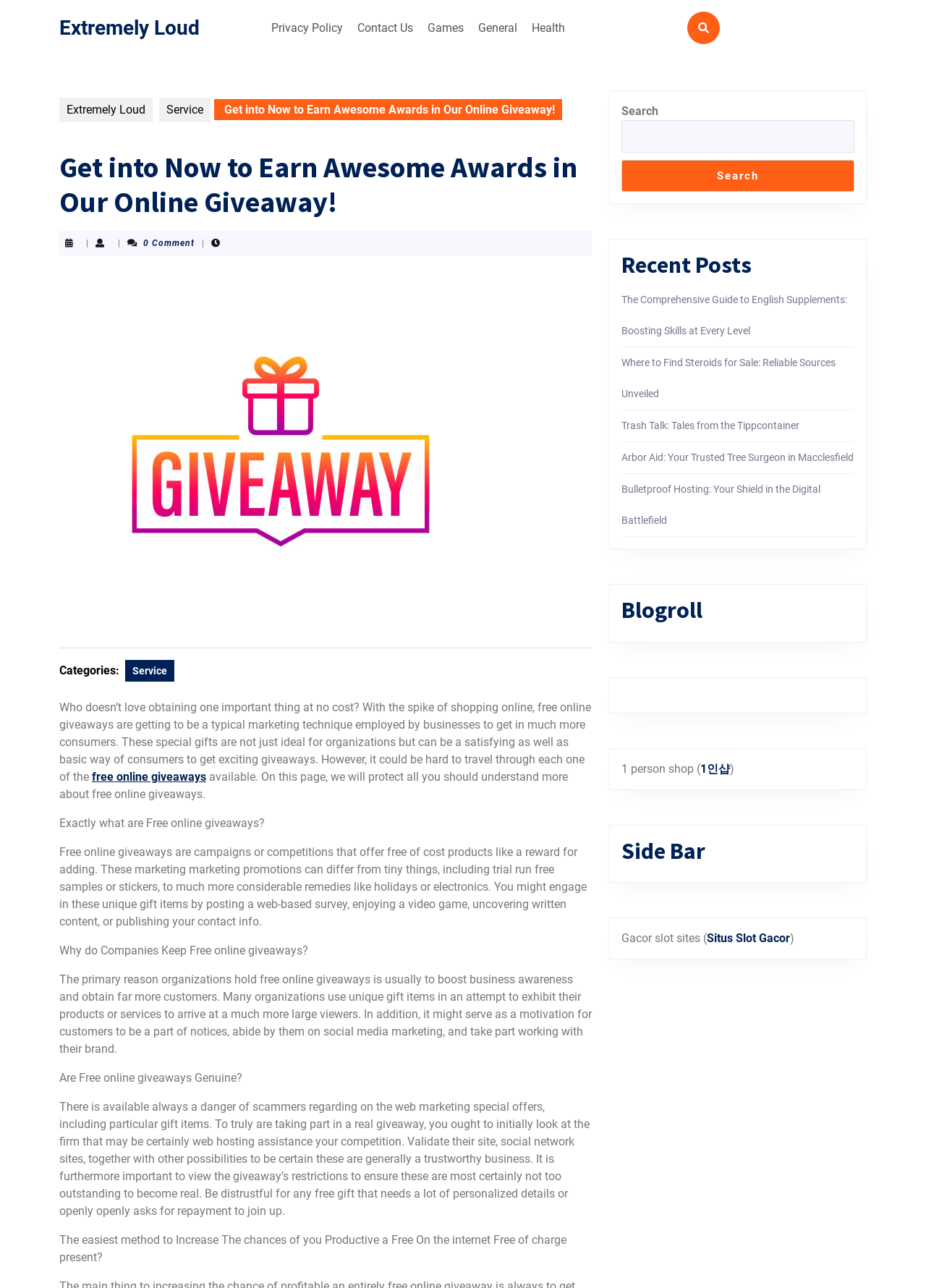Locate the bounding box of the UI element described in the following text: "Privacy Policy".

[0.287, 0.01, 0.377, 0.033]